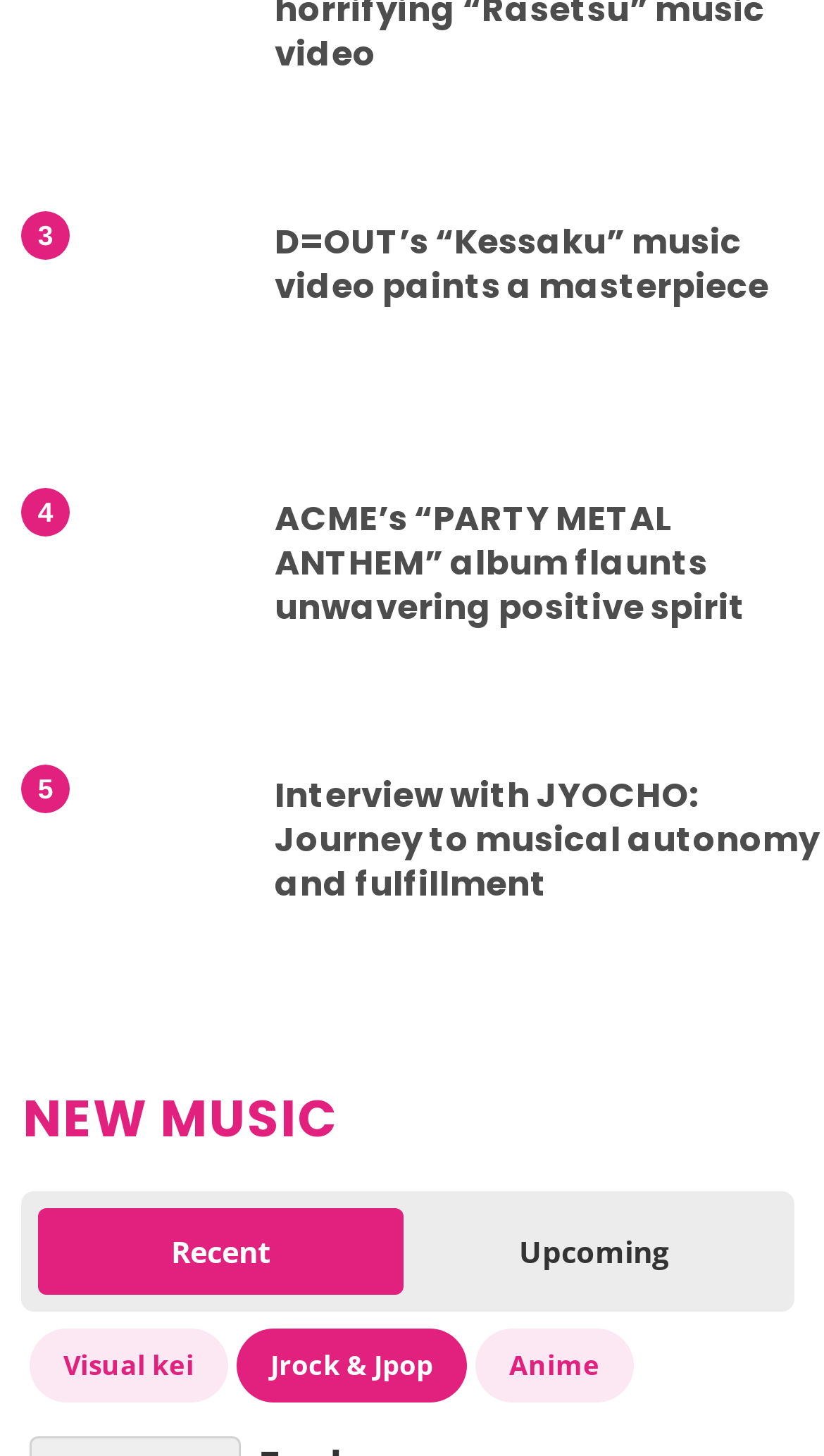Extract the bounding box coordinates for the UI element described by the text: "Jrock & Jpop". The coordinates should be in the form of [left, top, right, bottom] with values between 0 and 1.

[0.287, 0.912, 0.567, 0.964]